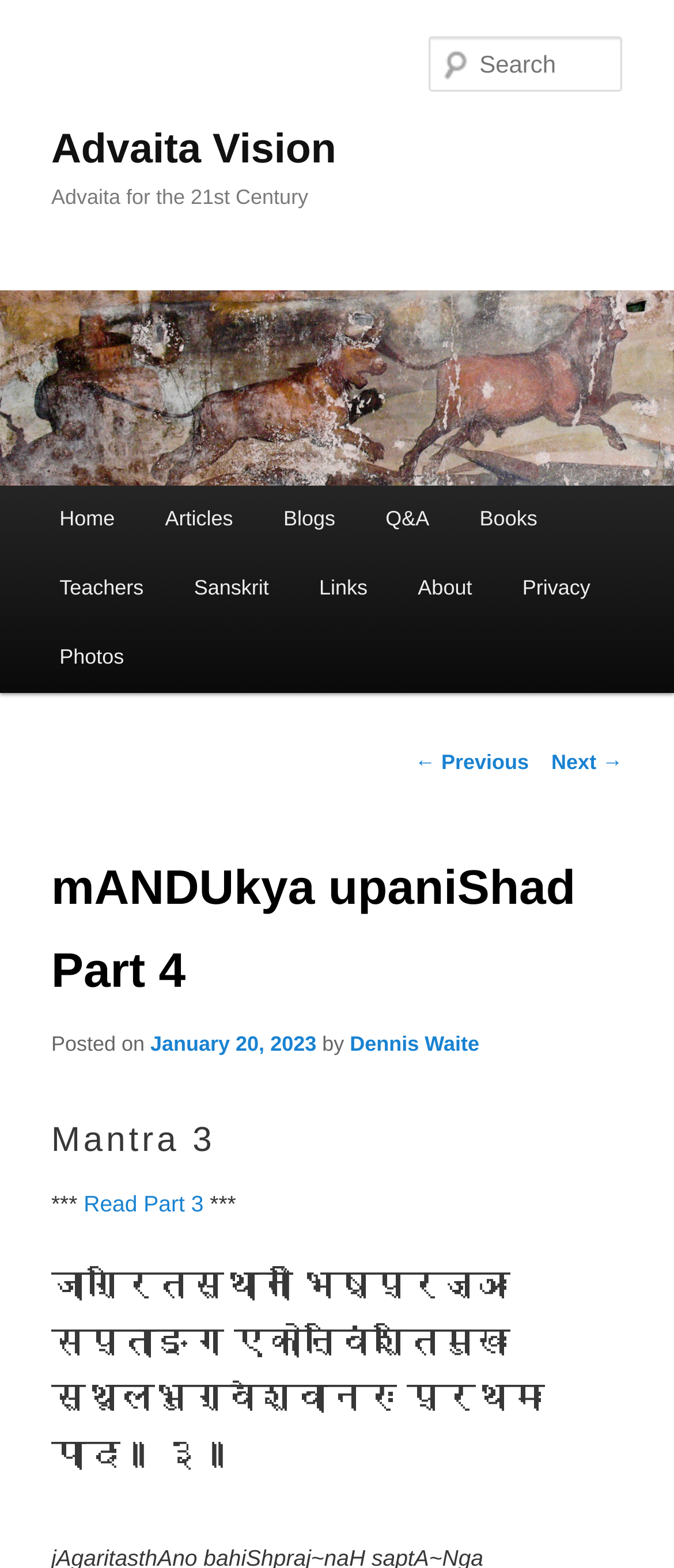Using the information from the screenshot, answer the following question thoroughly:
What is the name of the website?

The name of the website can be determined by looking at the heading element with the text 'Advaita Vision' which appears multiple times on the webpage, indicating that it is the title of the website.